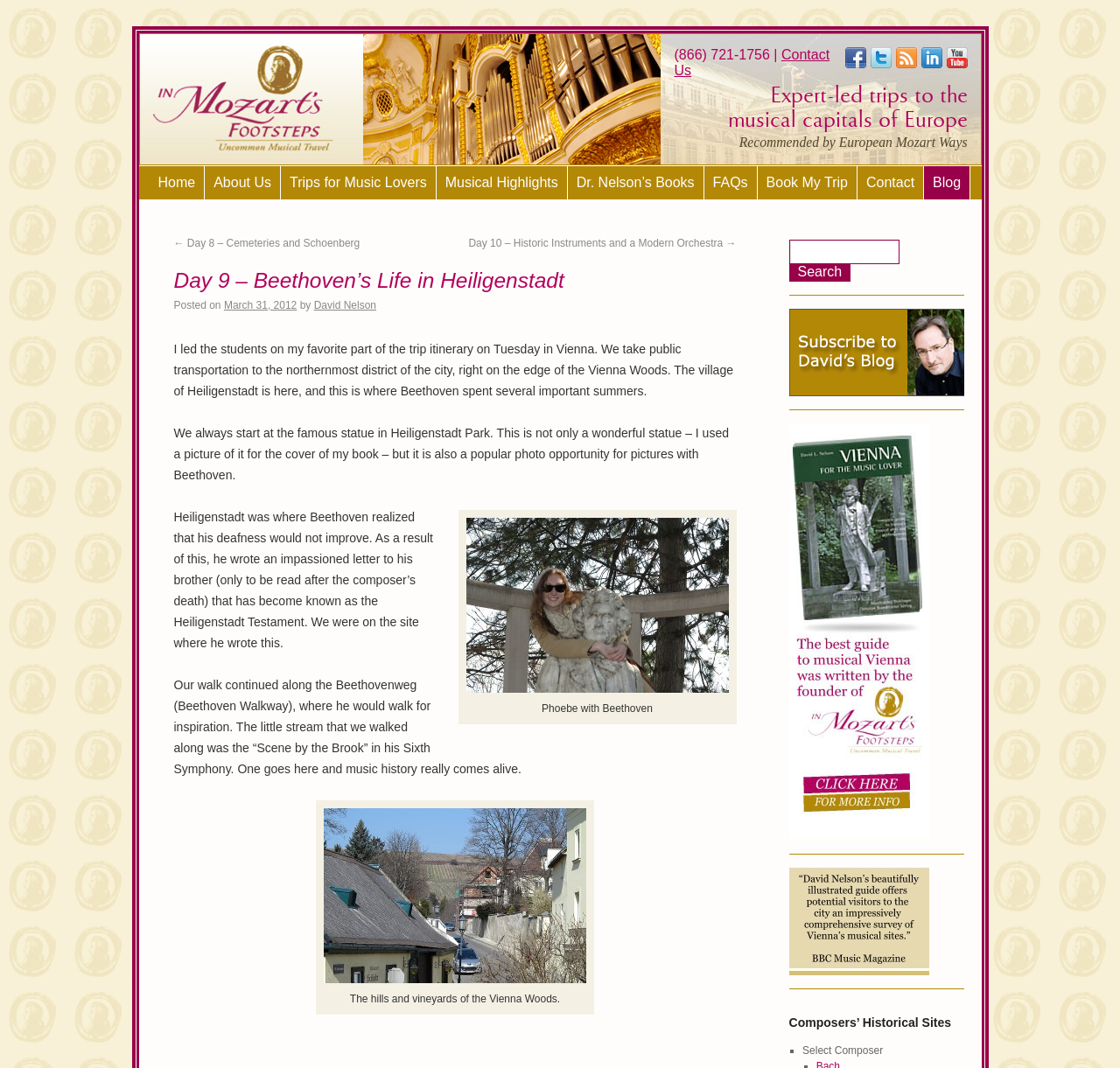Please respond in a single word or phrase: 
What is the name of the author of the blog post?

David Nelson